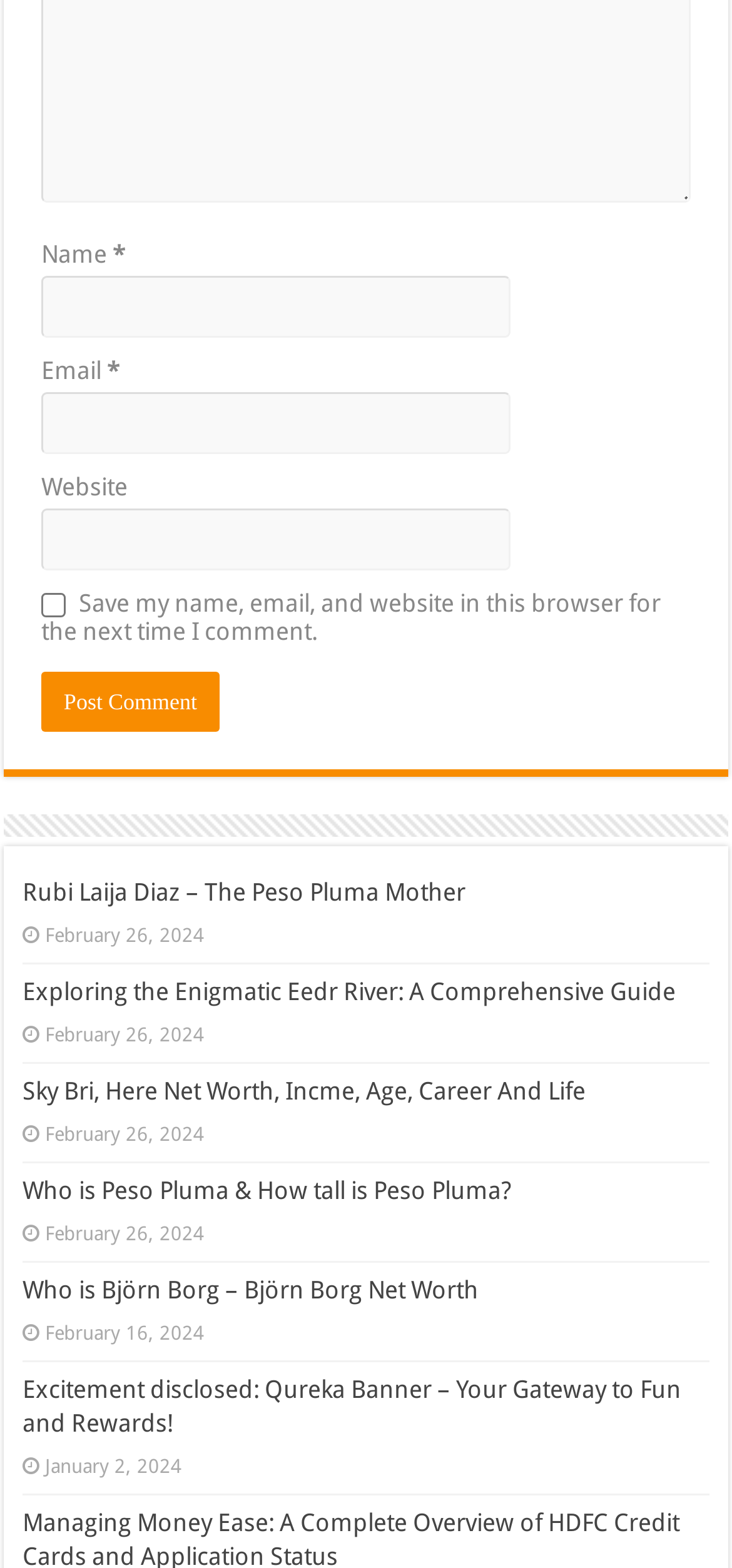What is the purpose of the 'Post Comment' button?
Provide a fully detailed and comprehensive answer to the question.

Based on the context of the webpage, I inferred that the 'Post Comment' button is used to submit a comment, likely in response to one of the articles listed on the webpage.